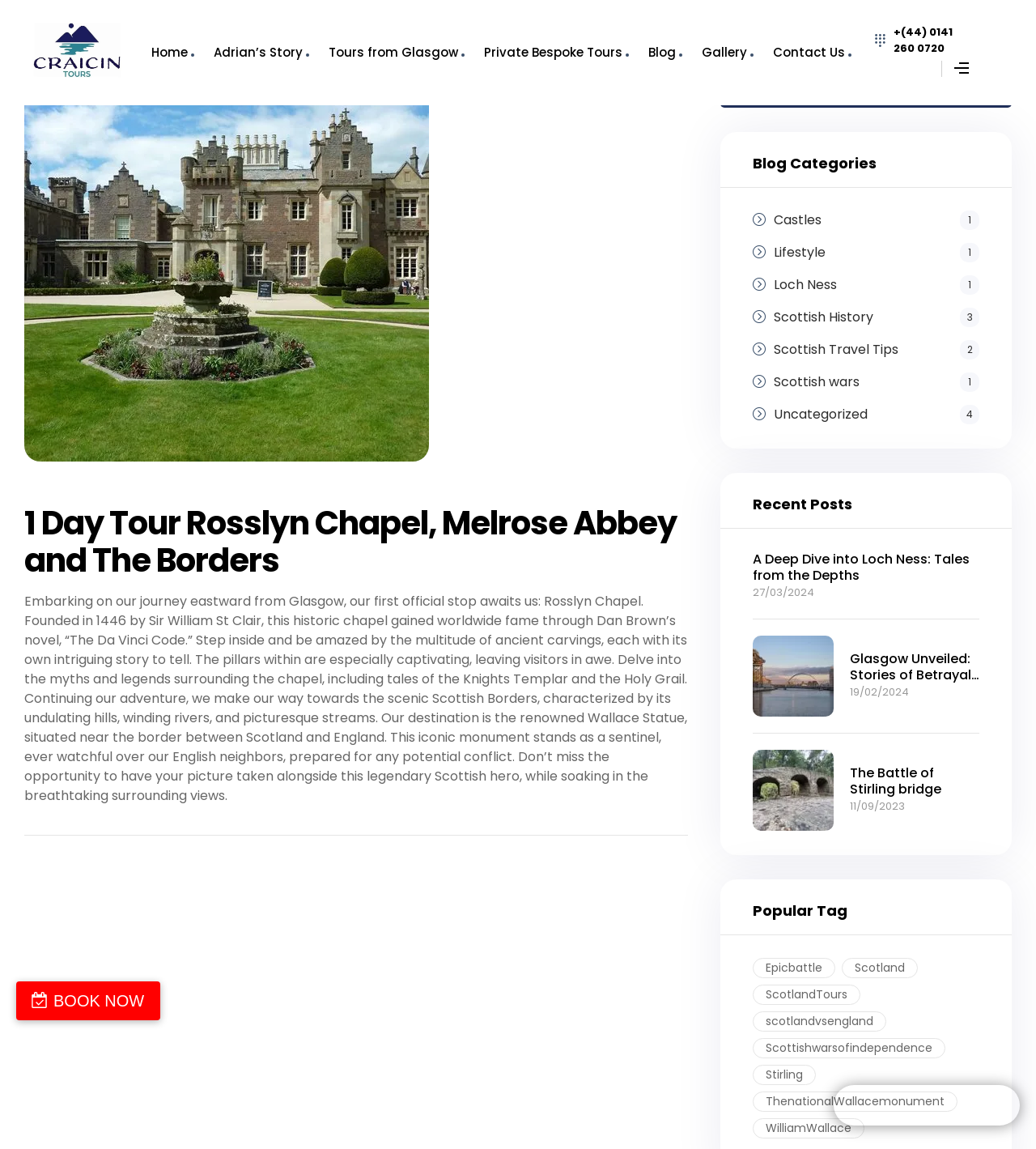Refer to the image and provide a thorough answer to this question:
How many recent posts are listed?

I counted the number of links under the 'Recent Posts' heading and found 4 recent posts: 'A Deep Dive into Loch Ness: Tales from the Depths', 'Glasgow city centre, Stobcross crane and the squinty bridge', 'Glasgow Unveiled: Stories of Betrayal, Tales of Excellence', and 'Stirling bridge'.